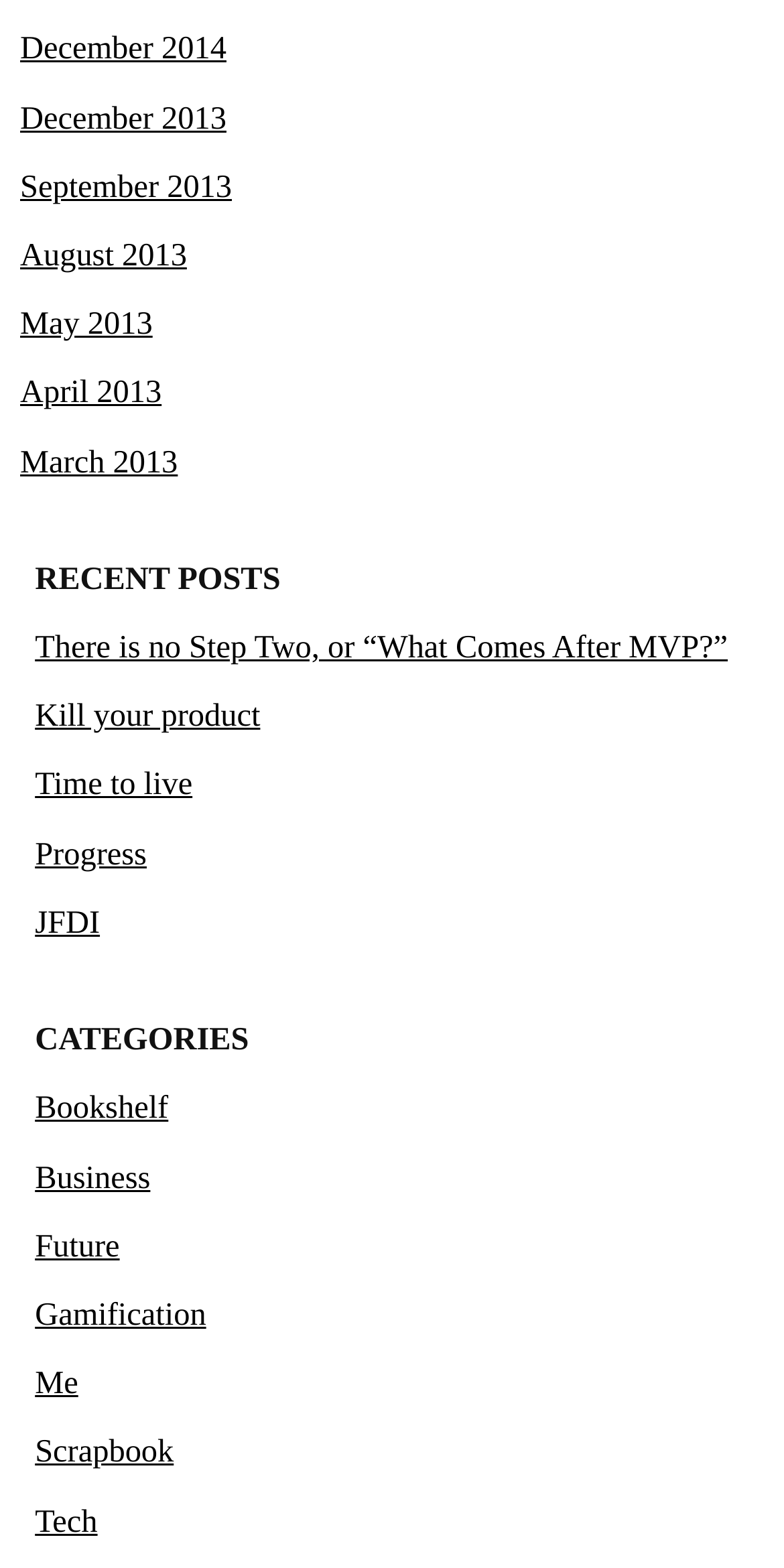Given the webpage screenshot, identify the bounding box of the UI element that matches this description: "Time to live".

[0.045, 0.49, 0.245, 0.512]